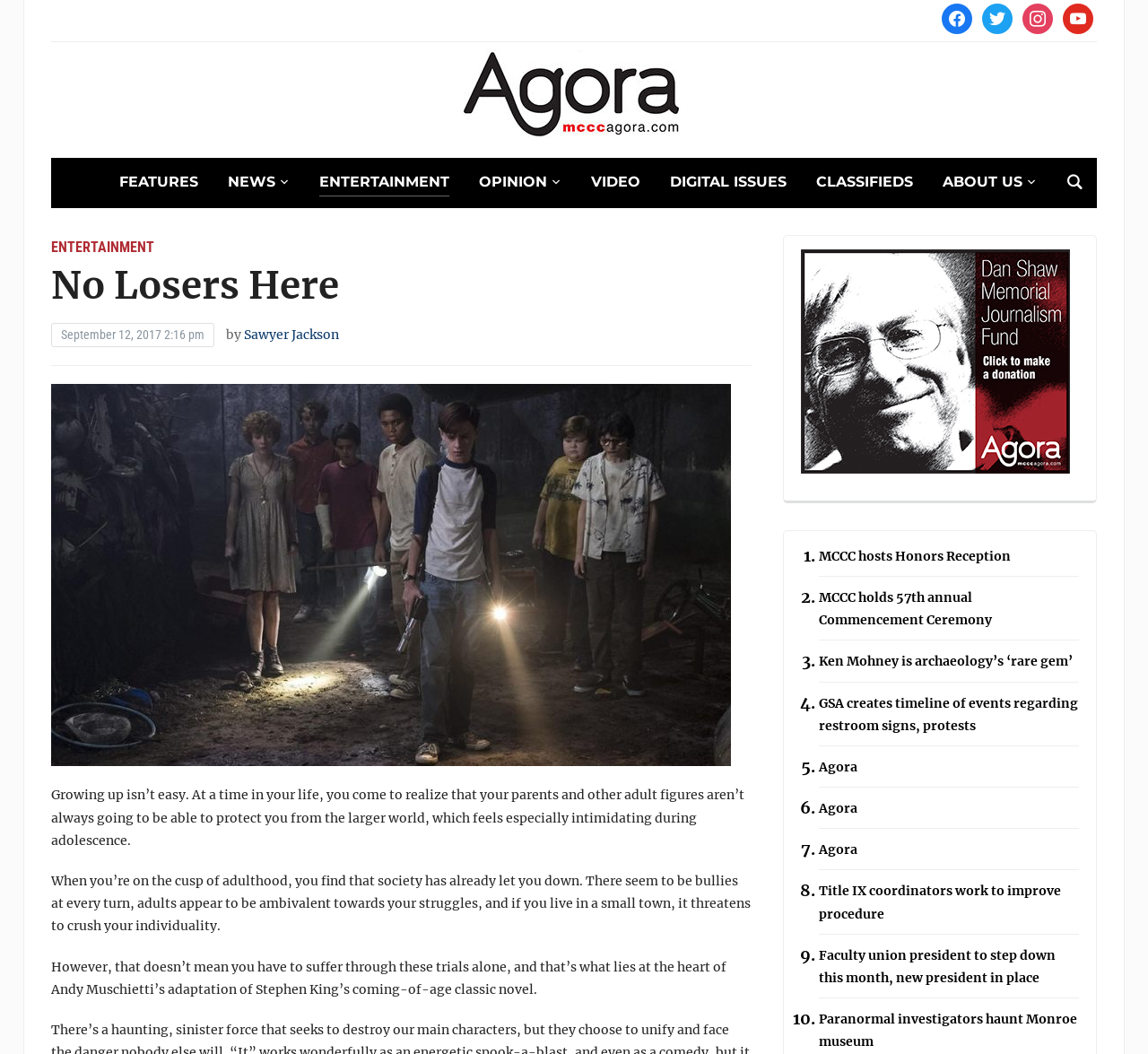Specify the bounding box coordinates of the element's area that should be clicked to execute the given instruction: "Read the article by Sawyer Jackson". The coordinates should be four float numbers between 0 and 1, i.e., [left, top, right, bottom].

[0.212, 0.31, 0.295, 0.325]